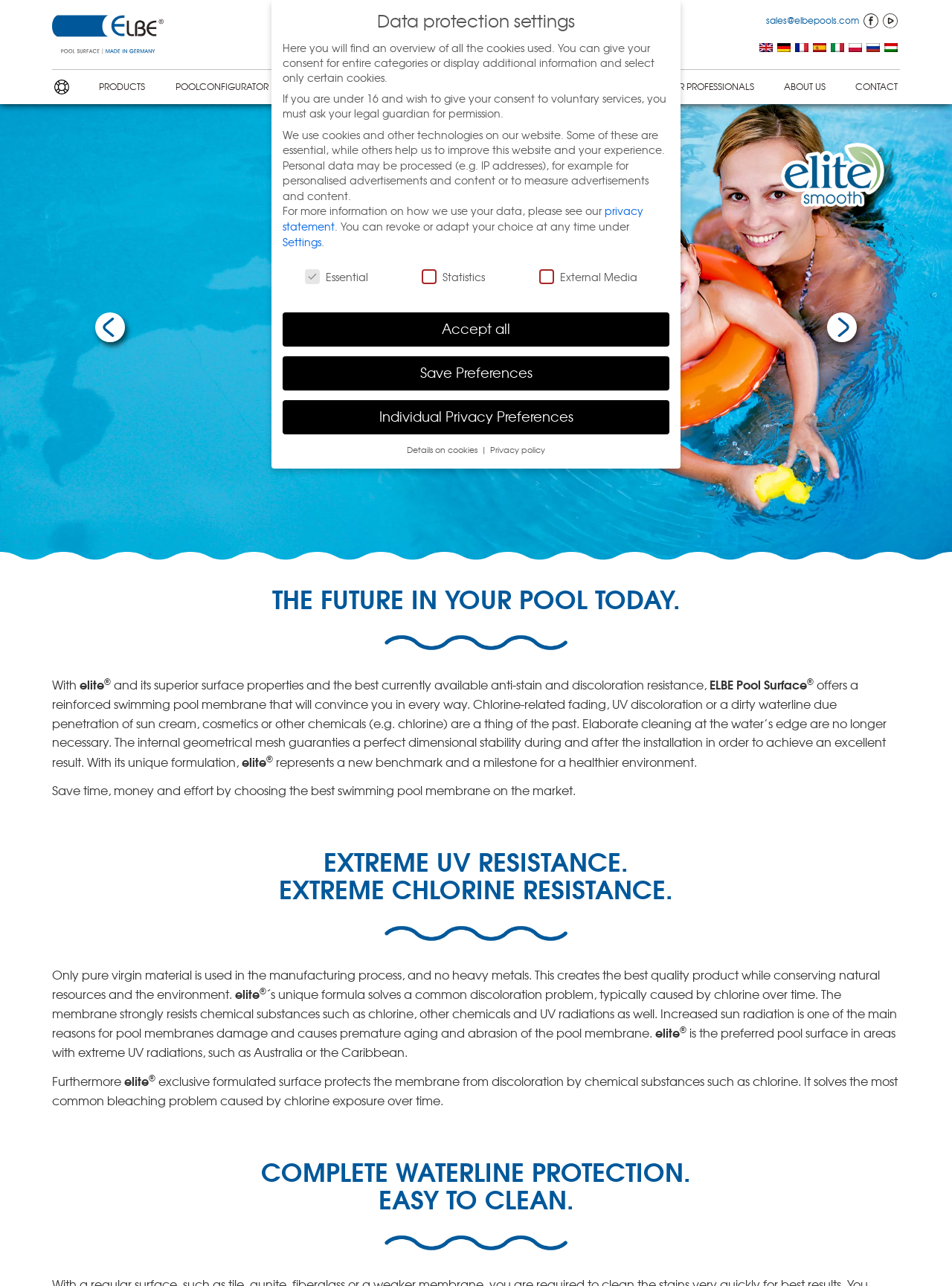Locate the bounding box coordinates of the element's region that should be clicked to carry out the following instruction: "Click the 'Facebook' link". The coordinates need to be four float numbers between 0 and 1, i.e., [left, top, right, bottom].

[0.905, 0.01, 0.925, 0.022]